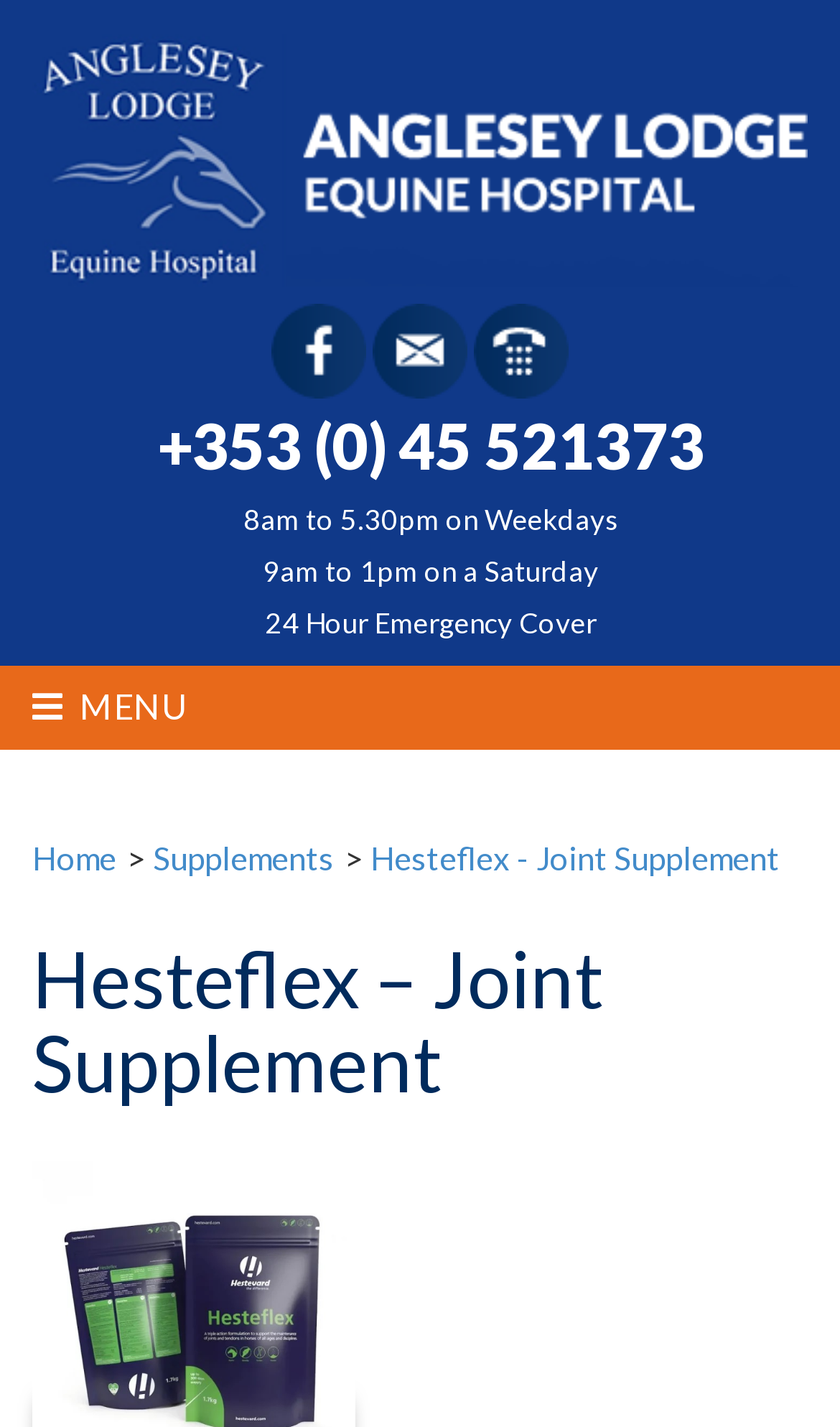Can you specify the bounding box coordinates of the area that needs to be clicked to fulfill the following instruction: "Send an email"?

[0.444, 0.214, 0.556, 0.28]